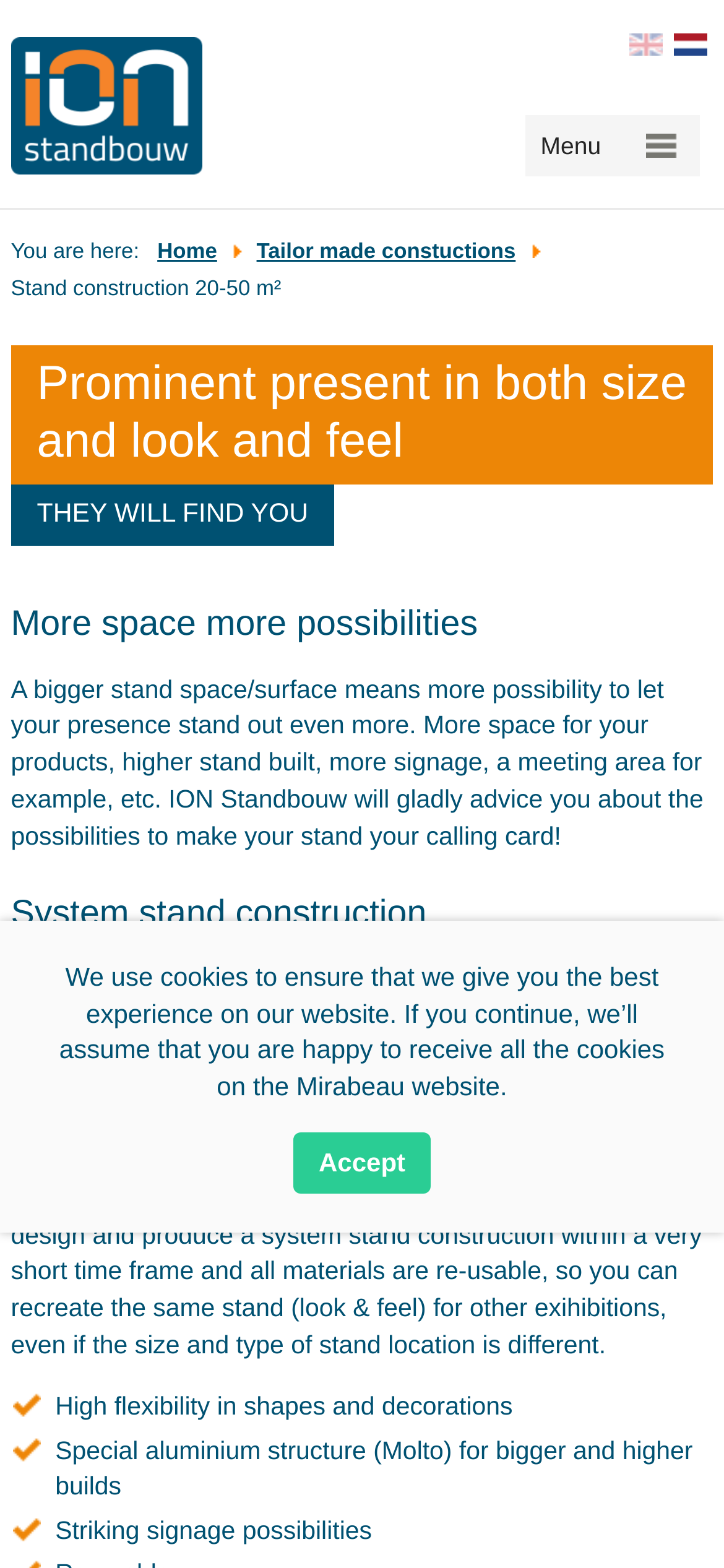Predict the bounding box of the UI element that fits this description: "alt="ION standbouw"".

[0.015, 0.096, 0.279, 0.114]